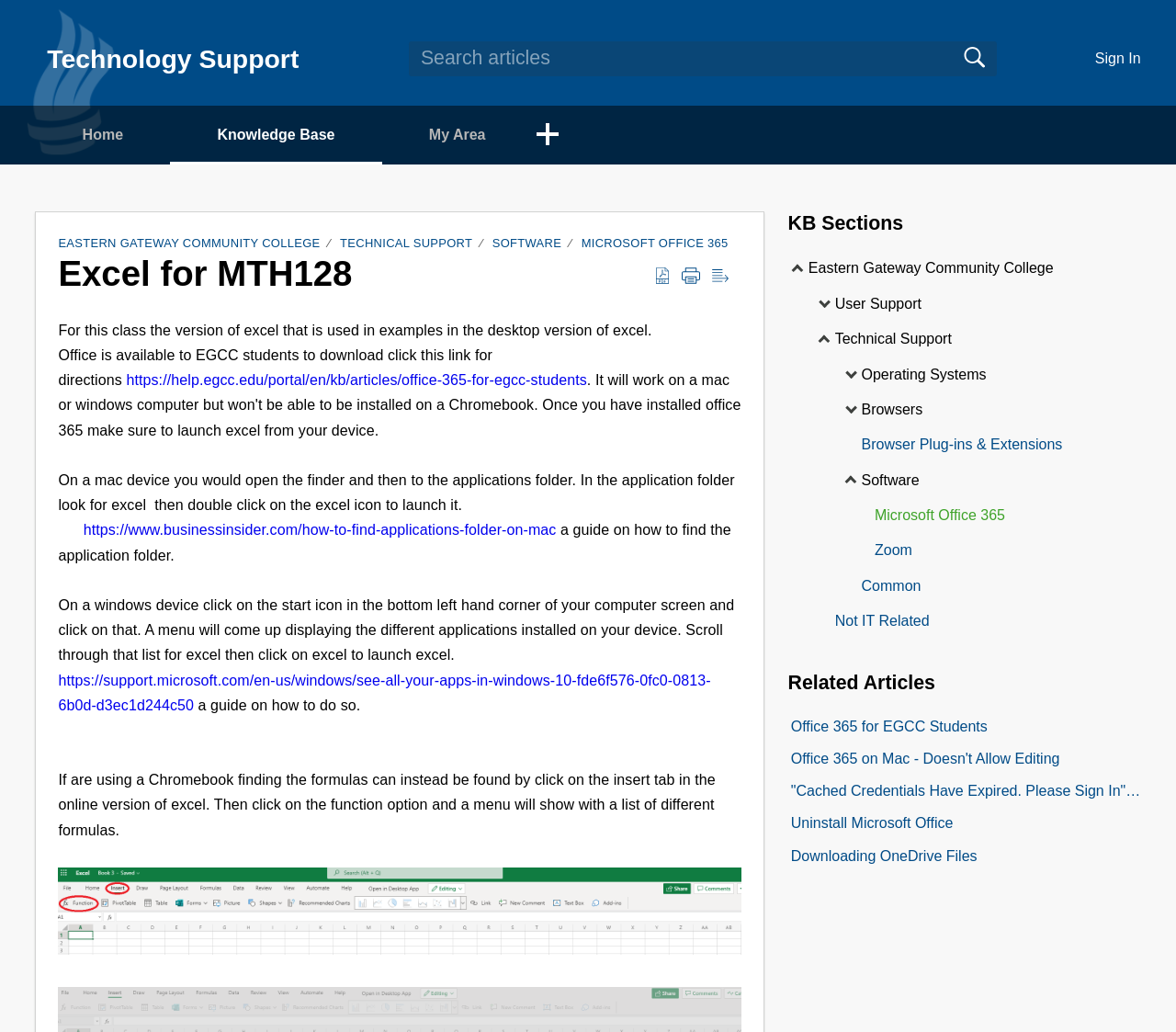What is the version of Excel used in examples?
Using the image, answer in one word or phrase.

Desktop version